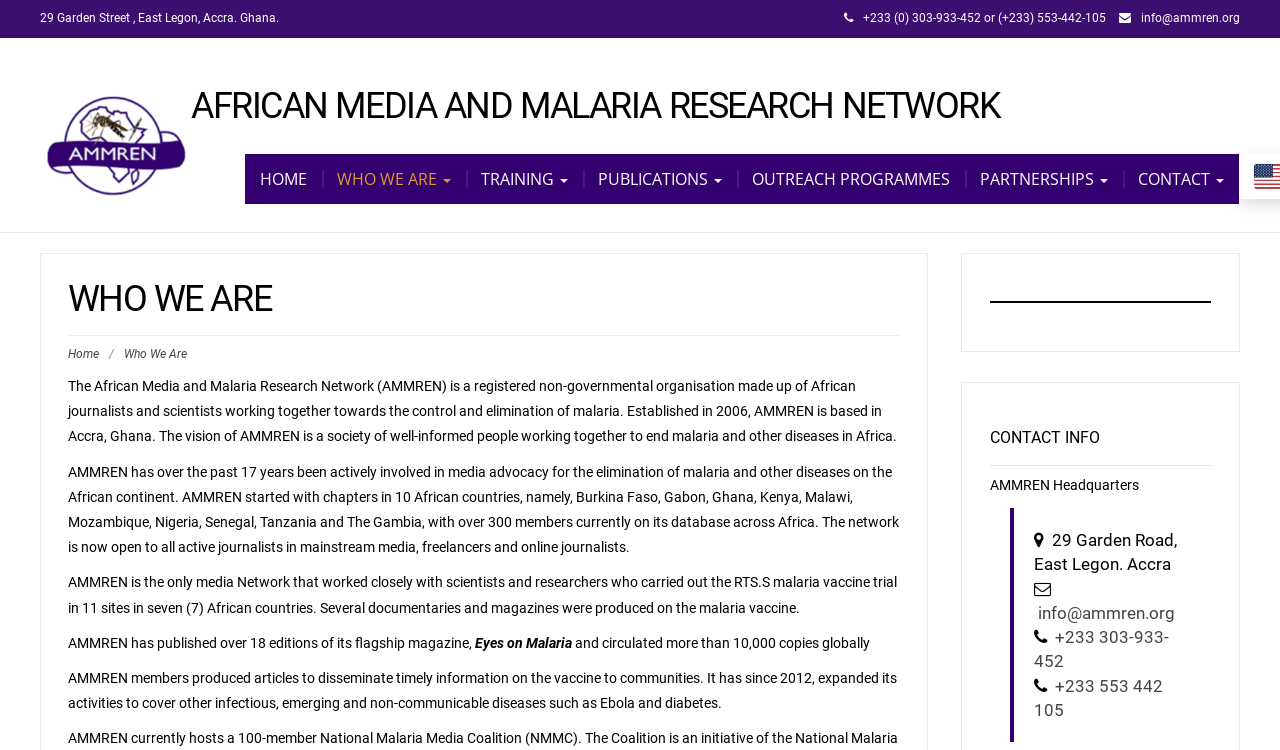Provide a thorough and detailed response to the question by examining the image: 
What is the vision of AMMREN?

I found this information by reading the text on the webpage, which states that 'The vision of AMMREN is a society of well-informed people working together to end malaria and other diseases in Africa'.